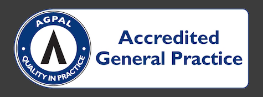Create an extensive caption that includes all significant details of the image.

The image features the logo of AGPAL (Australian General Practice Accreditation Limited), which symbolizes the accreditation status of general practices in Australia. The logo includes the AGPAL emblem prominently displayed, alongside the text "Accredited General Practice" and the phrase "QUALITY IN PRACTICE" below it. This indicates that the practice adheres to high standards of quality in healthcare services, ensuring that patients receive care in a safe and supportive environment. The accreditation is a mark of excellence for medical practices, reassuring patients of their commitment to delivering quality health services.